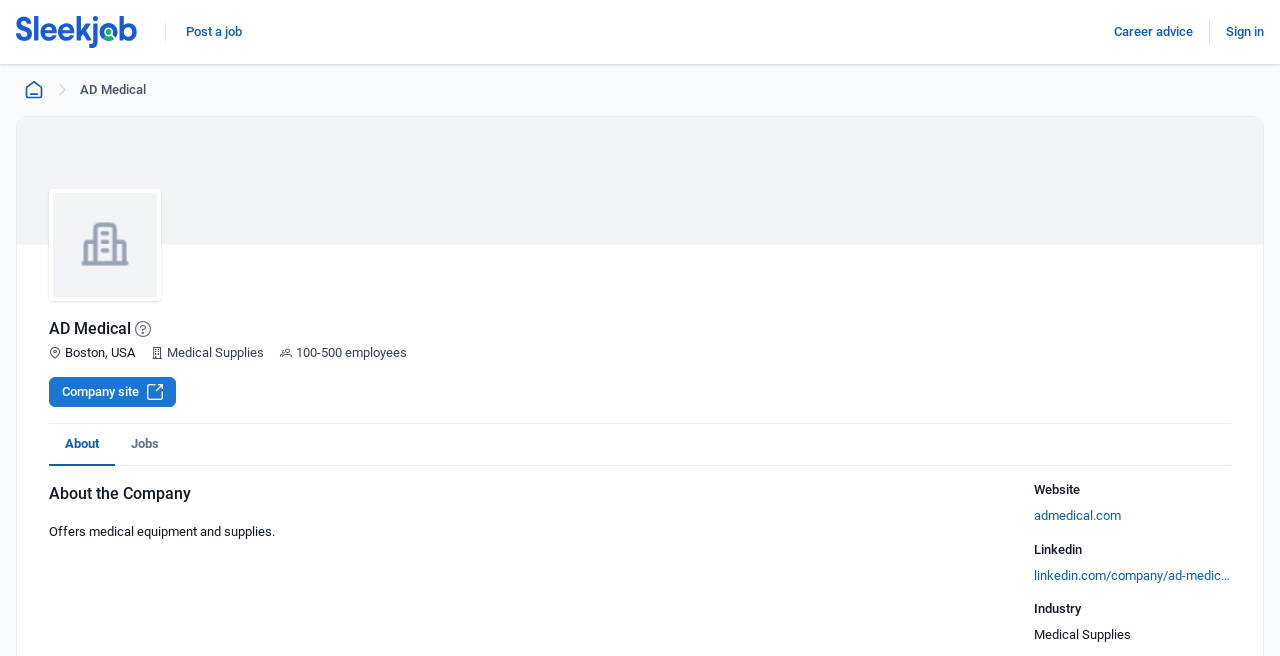Please identify the bounding box coordinates of the area that needs to be clicked to fulfill the following instruction: "Click on the 'Post a job' link."

[0.145, 0.034, 0.189, 0.064]